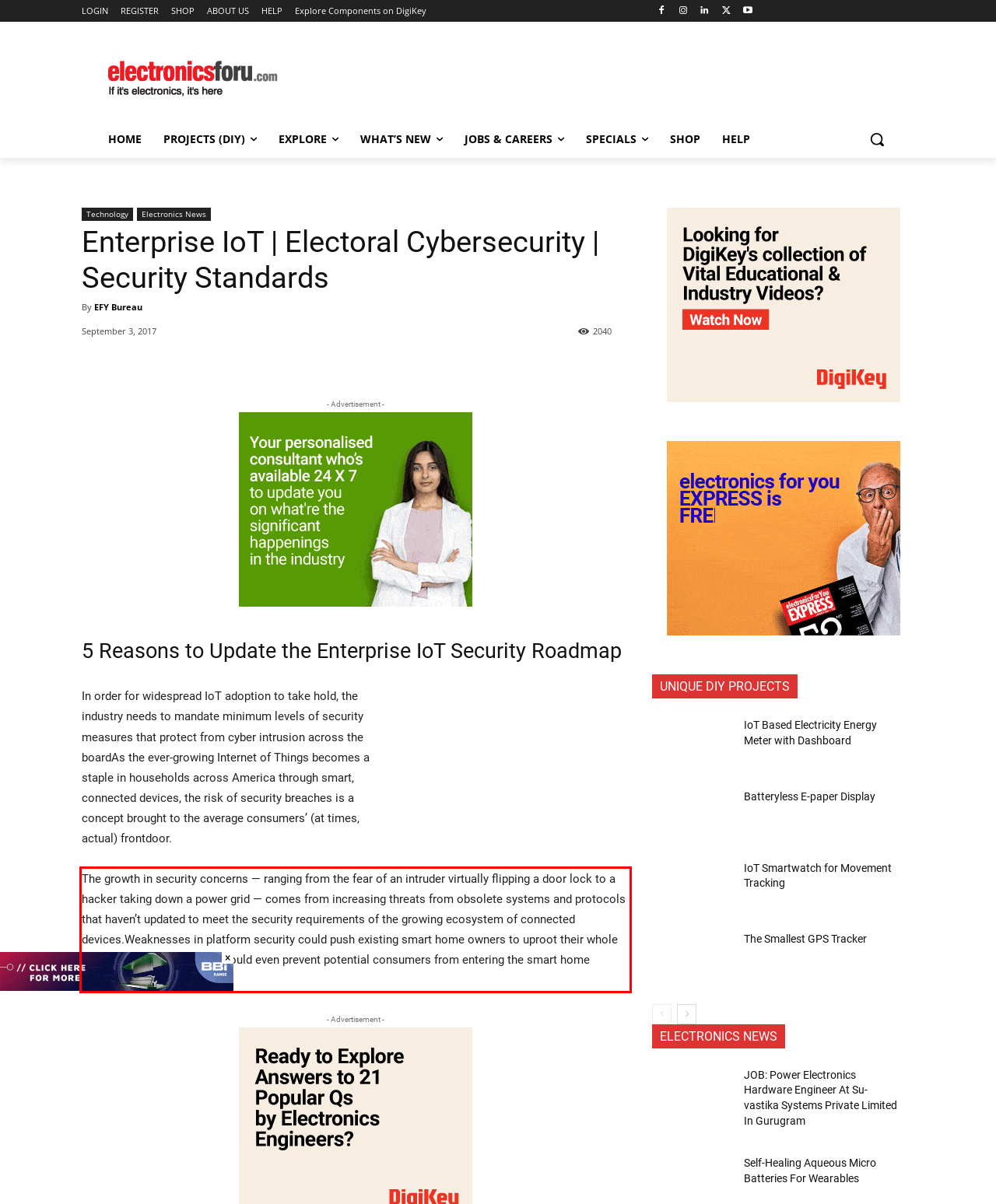Identify the text inside the red bounding box on the provided webpage screenshot by performing OCR.

The growth in security concerns — ranging from the fear of an intruder virtually flipping a door lock to a hacker taking down a power grid — comes from increasing threats from obsolete systems and protocols that haven’t updated to meet the security requirements of the growing ecosystem of connected devices.Weaknesses in platform security could push existing smart home owners to uproot their whole system for a new one, or it could even prevent potential consumers from entering the smart home revolution. (Read More)